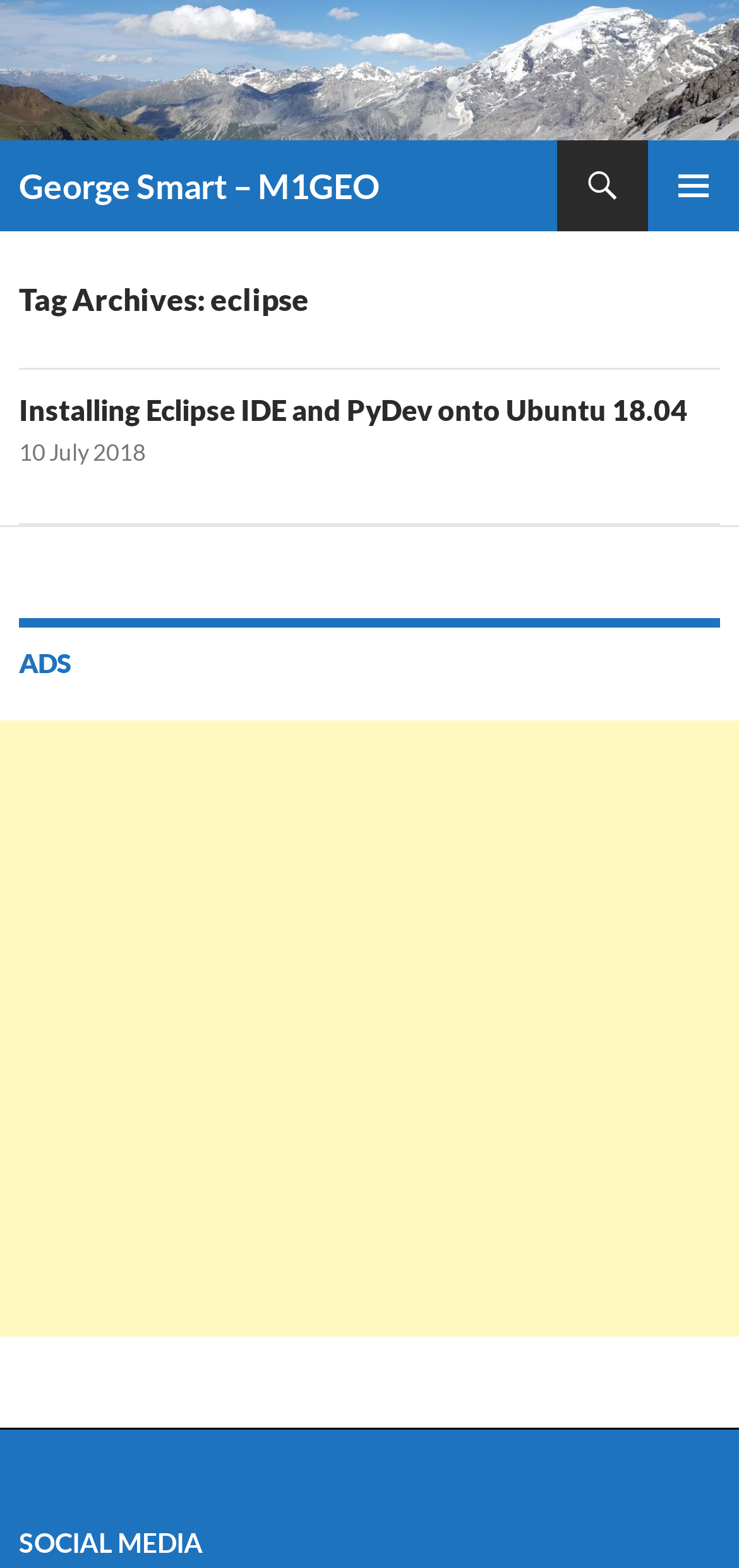Please determine the bounding box coordinates for the element with the description: "Blog Posts".

None